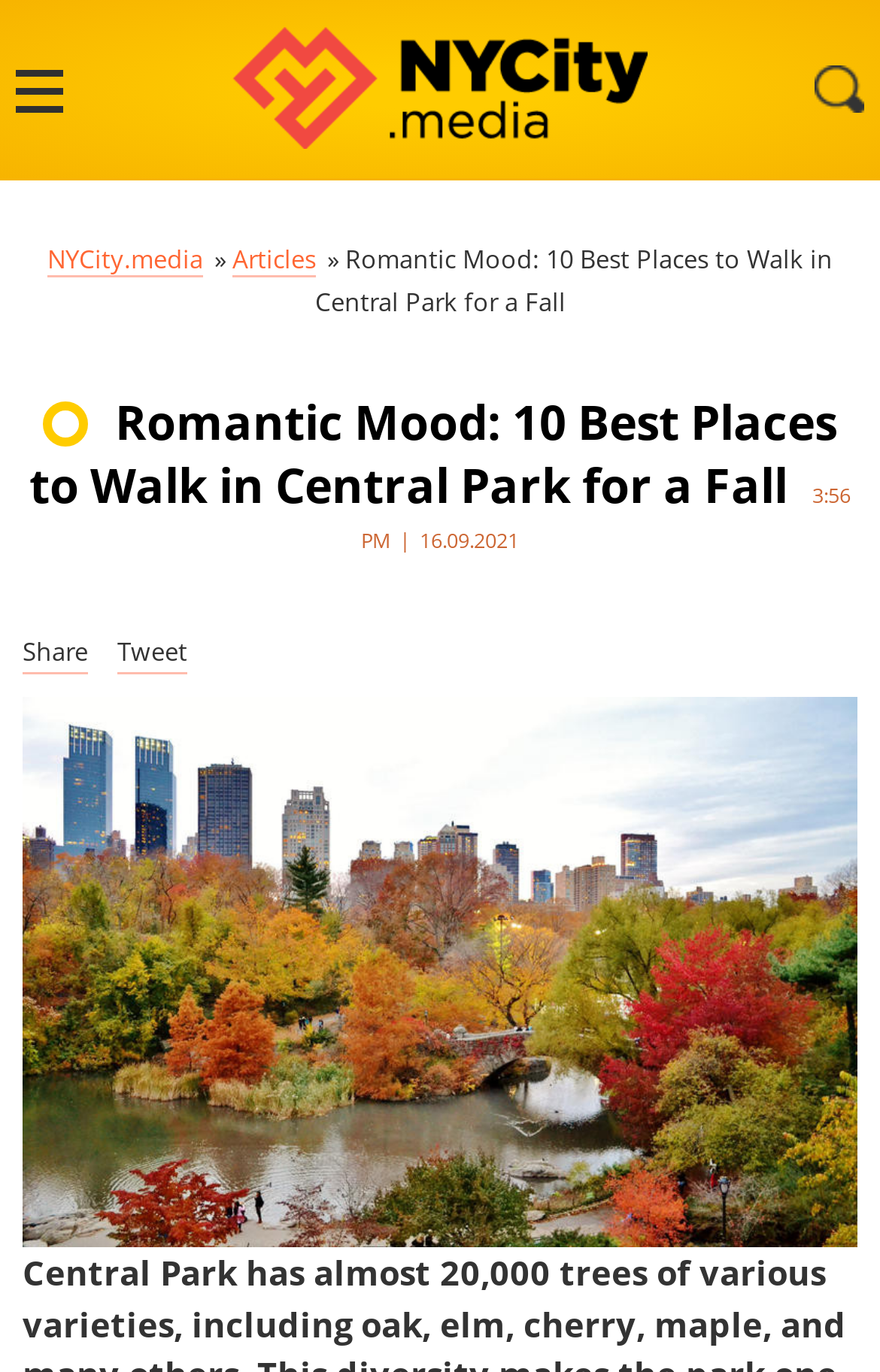What is the date of the article?
Answer the question with a single word or phrase derived from the image.

16.09.2021